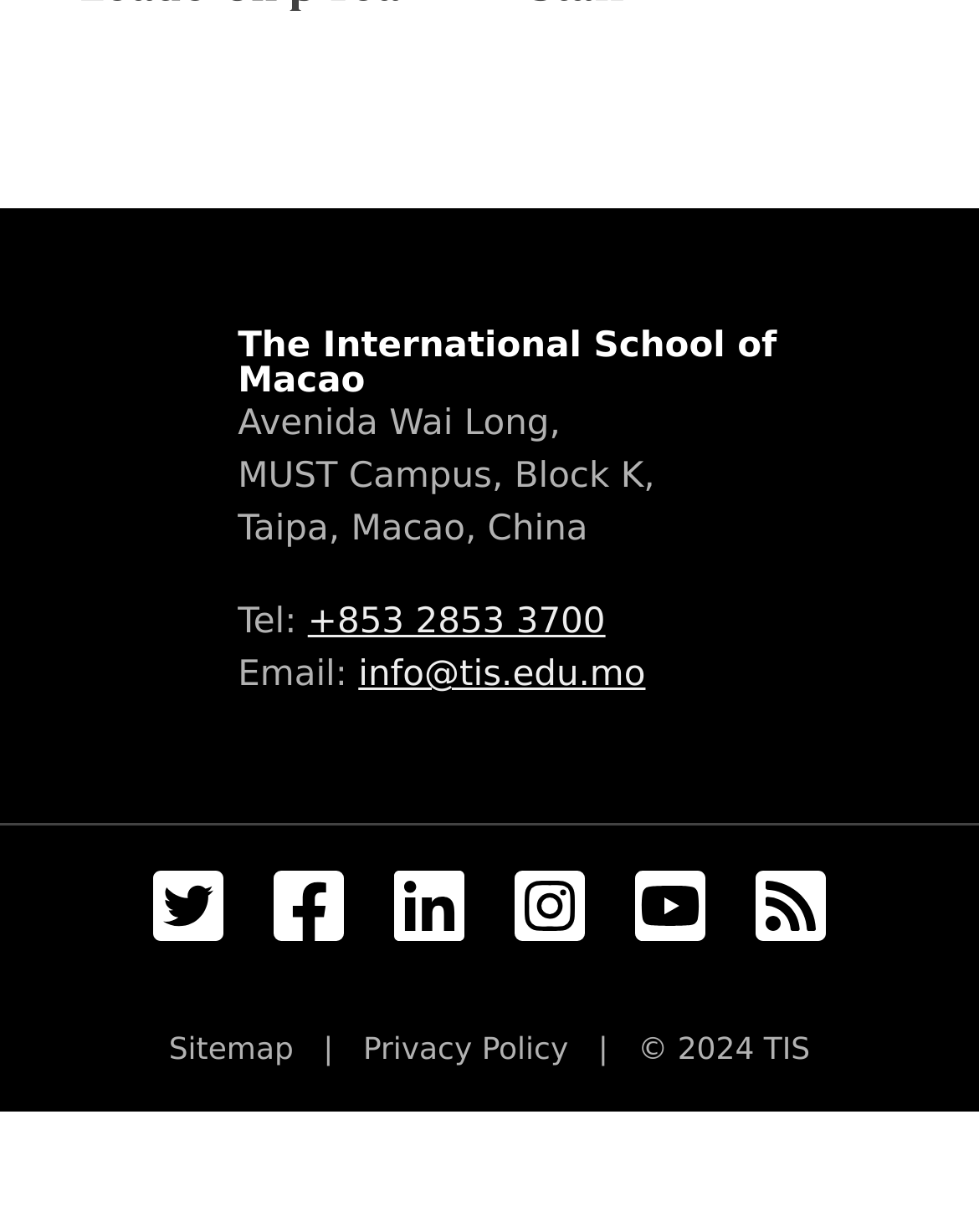Identify the bounding box coordinates of the region that needs to be clicked to carry out this instruction: "Contact the school via email". Provide these coordinates as four float numbers ranging from 0 to 1, i.e., [left, top, right, bottom].

[0.366, 0.532, 0.659, 0.565]